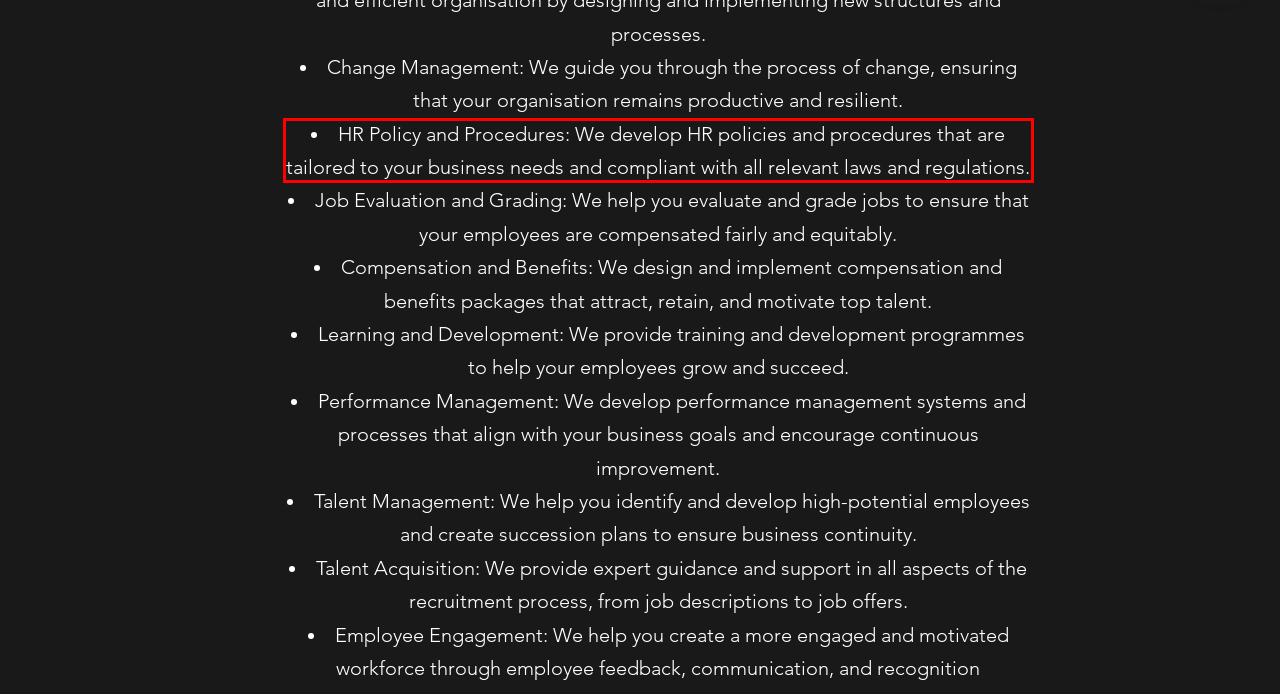You are given a screenshot of a webpage with a UI element highlighted by a red bounding box. Please perform OCR on the text content within this red bounding box.

HR Policy and Procedures: We develop HR policies and procedures that are tailored to your business needs and compliant with all relevant laws and regulations.